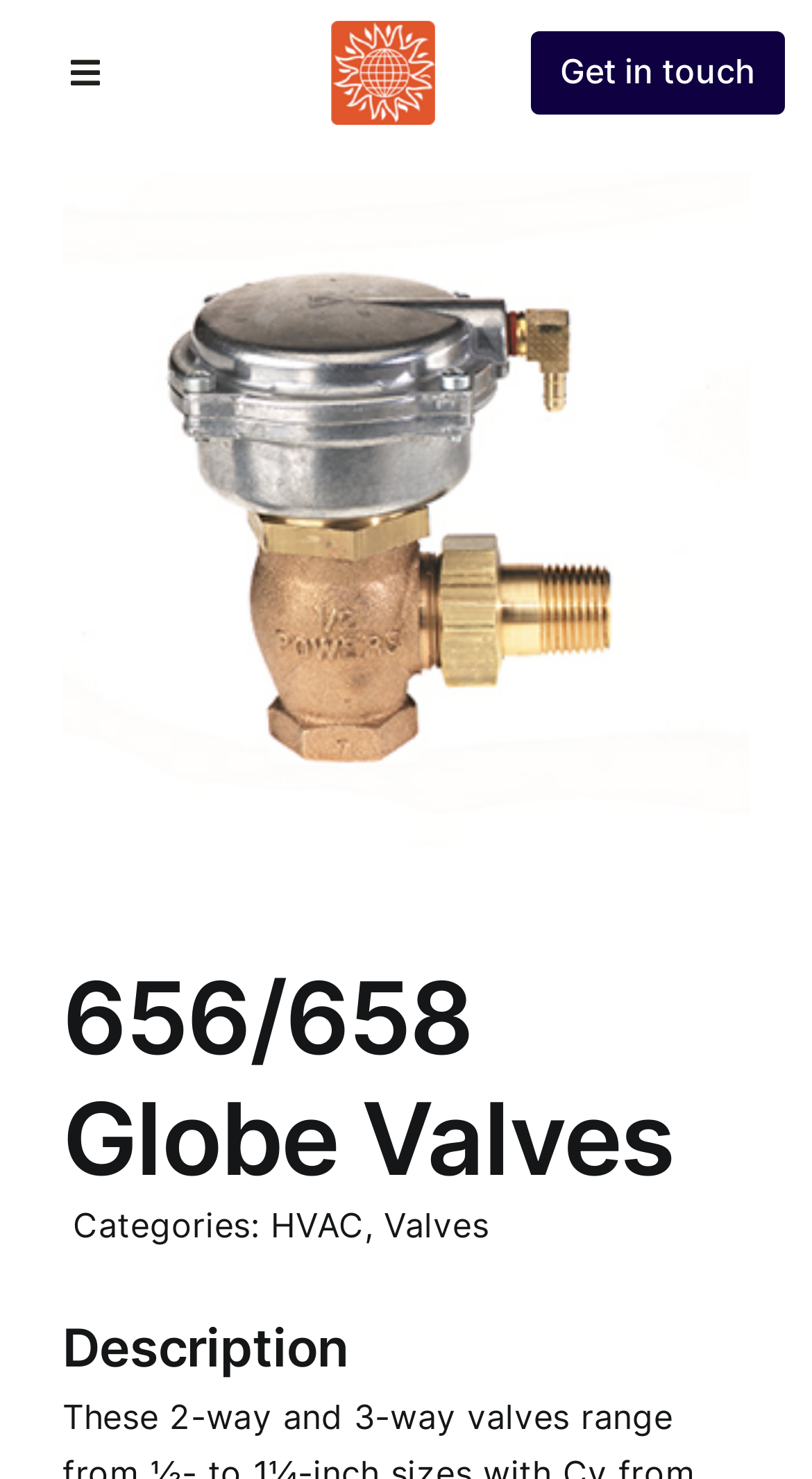Using the element description provided, determine the bounding box coordinates in the format (top-left x, top-left y, bottom-right x, bottom-right y). Ensure that all values are floating point numbers between 0 and 1. Element description: Get in touch

[0.654, 0.022, 0.967, 0.077]